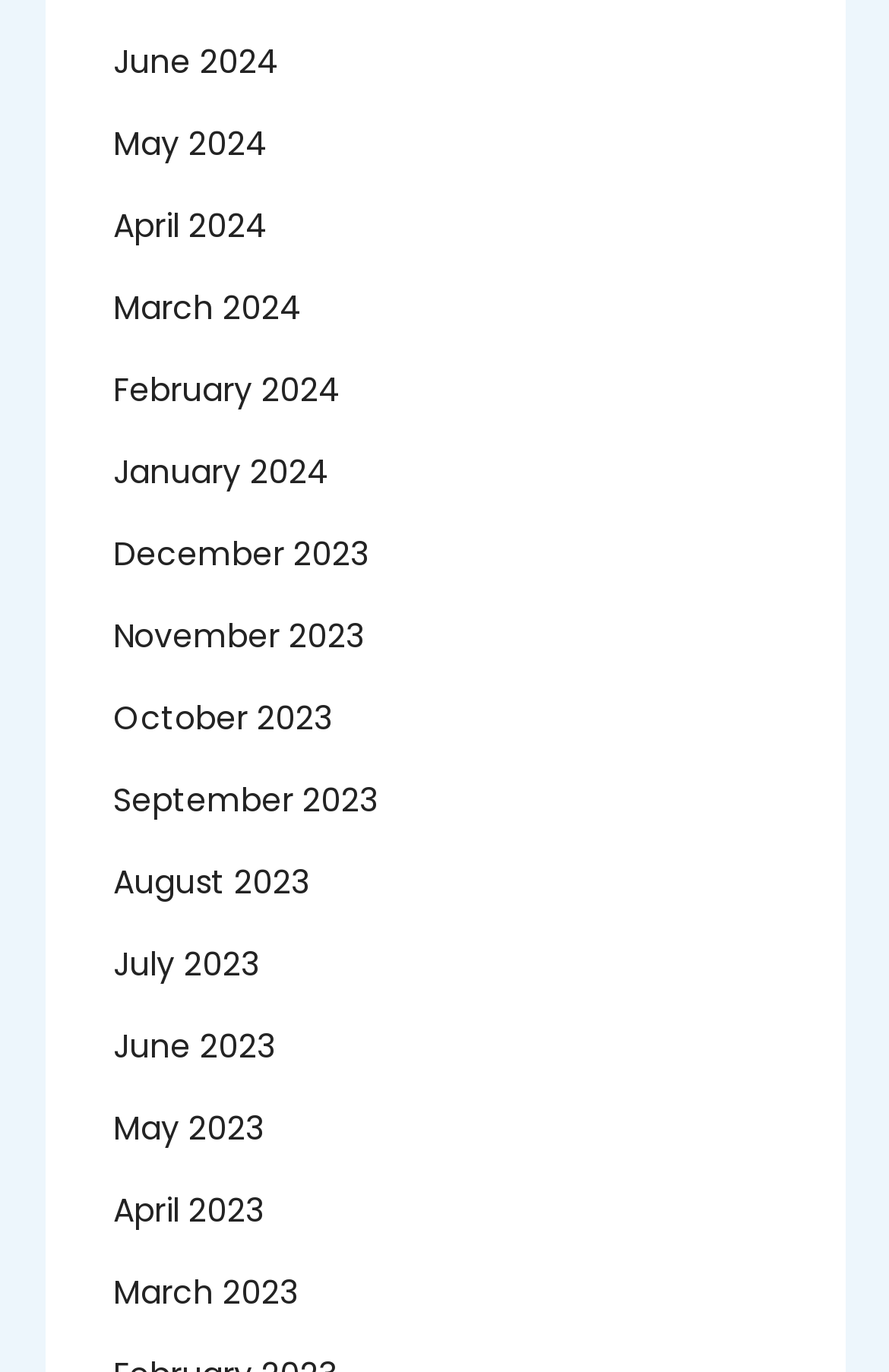Using the element description August 2023, predict the bounding box coordinates for the UI element. Provide the coordinates in (top-left x, top-left y, bottom-right x, bottom-right y) format with values ranging from 0 to 1.

[0.127, 0.621, 0.347, 0.664]